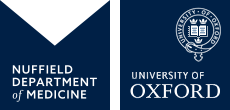What is located to the right of the department's name?
From the image, respond with a single word or phrase.

University of Oxford's emblem